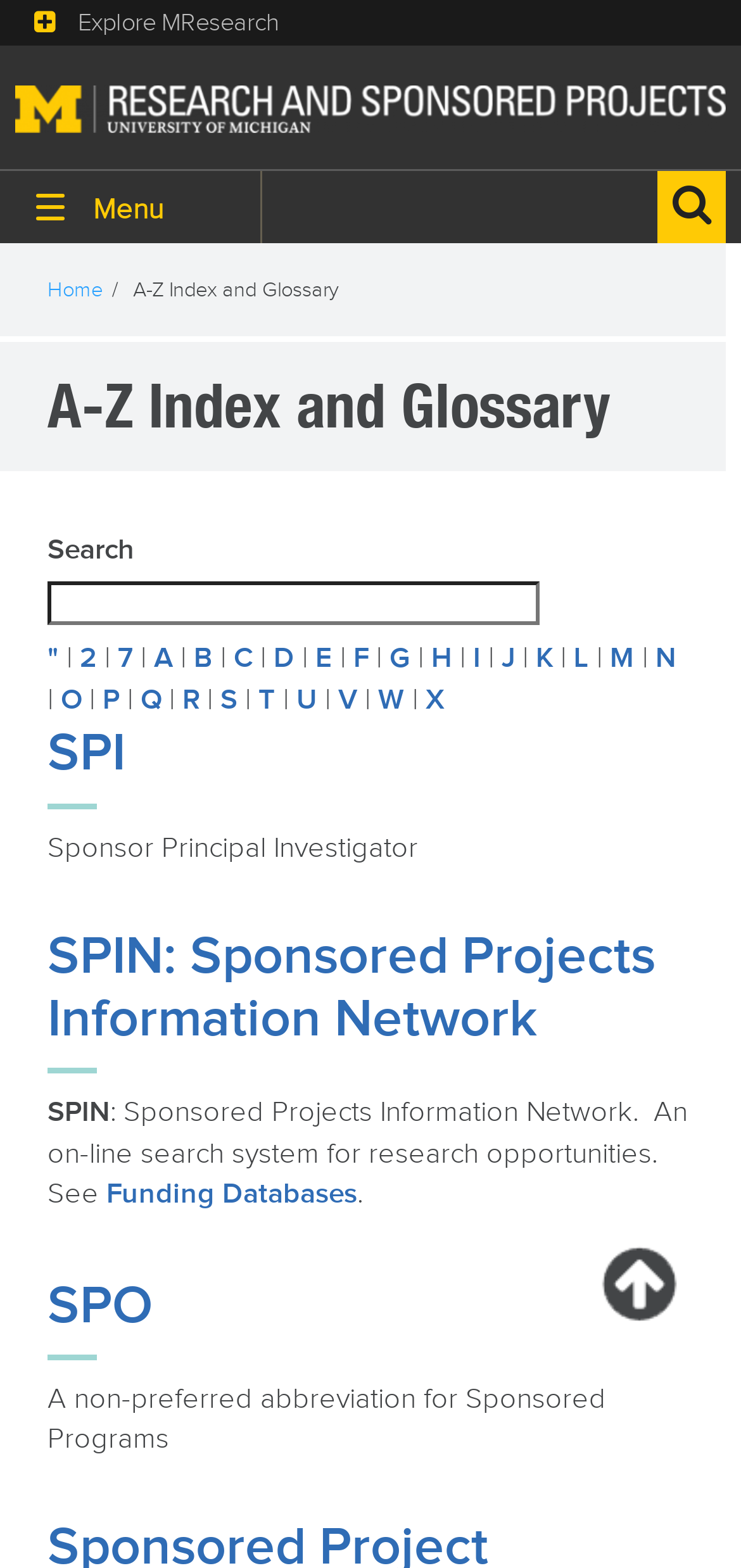Give a succinct answer to this question in a single word or phrase: 
What is the A-Z Index and Glossary page for?

To provide definitions and explanations